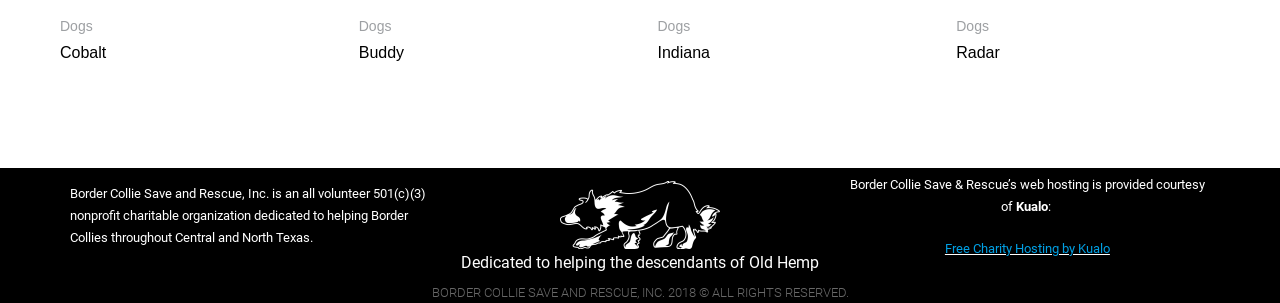What is the year of copyright for the organization?
Look at the image and respond with a one-word or short phrase answer.

2018